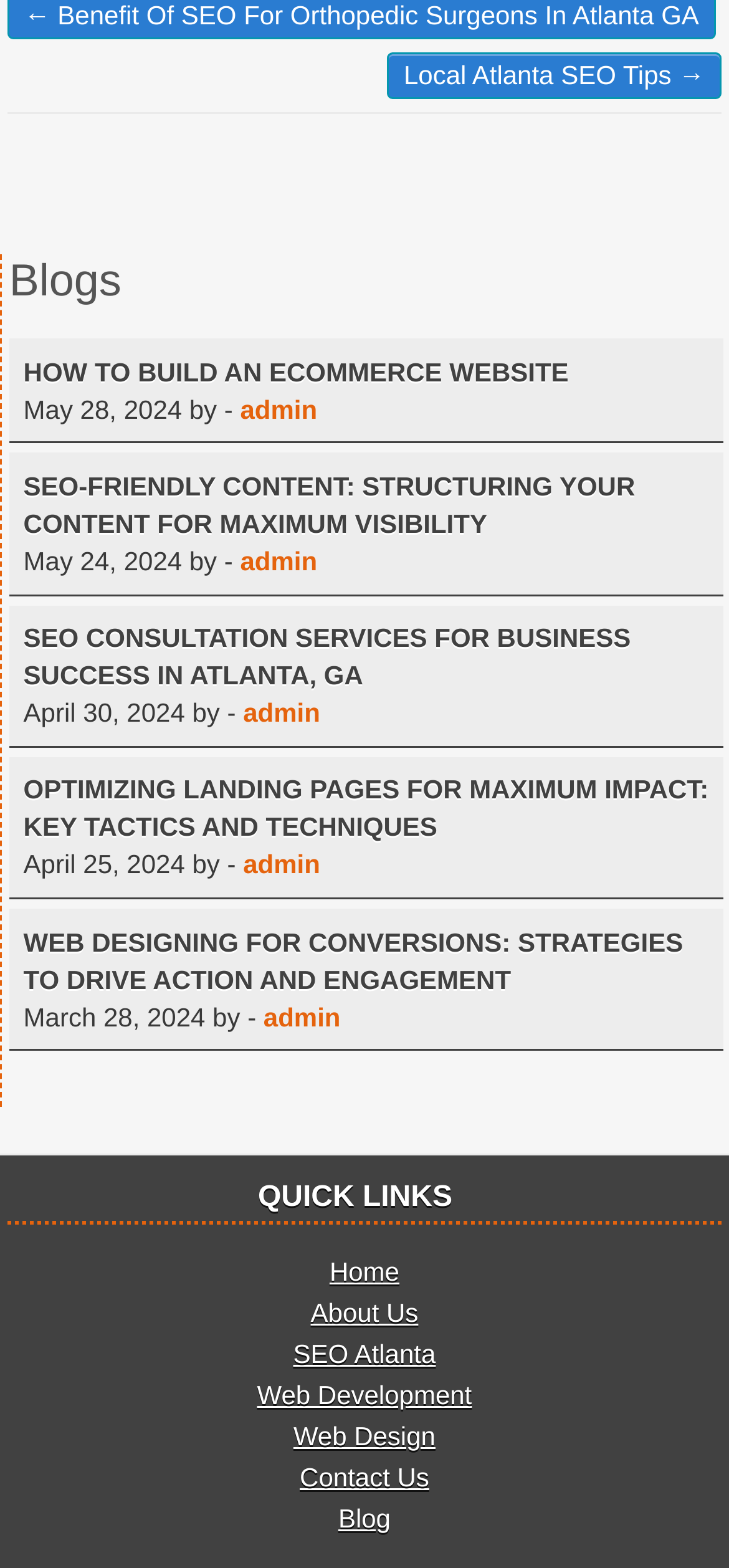Provide a one-word or one-phrase answer to the question:
What is the category of the blog posts?

SEO and Web Development